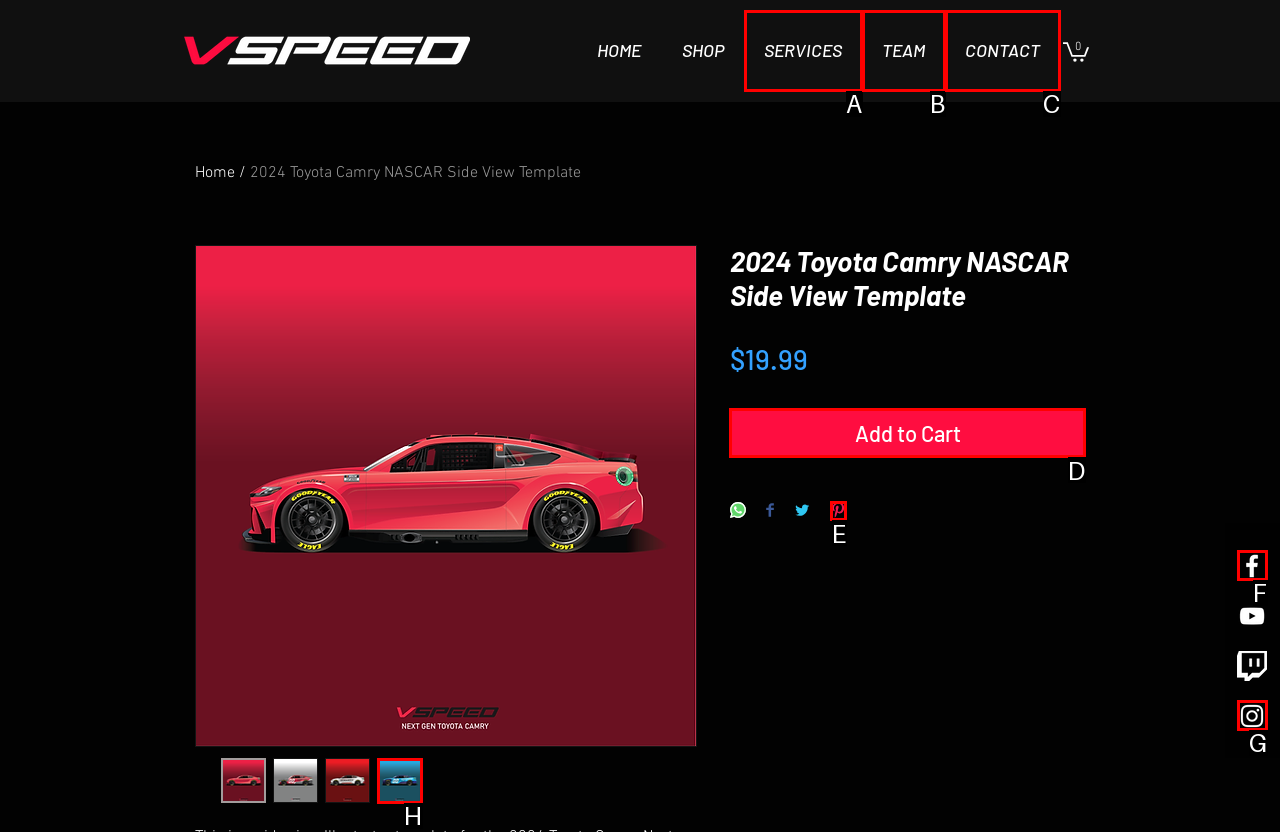Point out the specific HTML element to click to complete this task: Add to cart Reply with the letter of the chosen option.

D